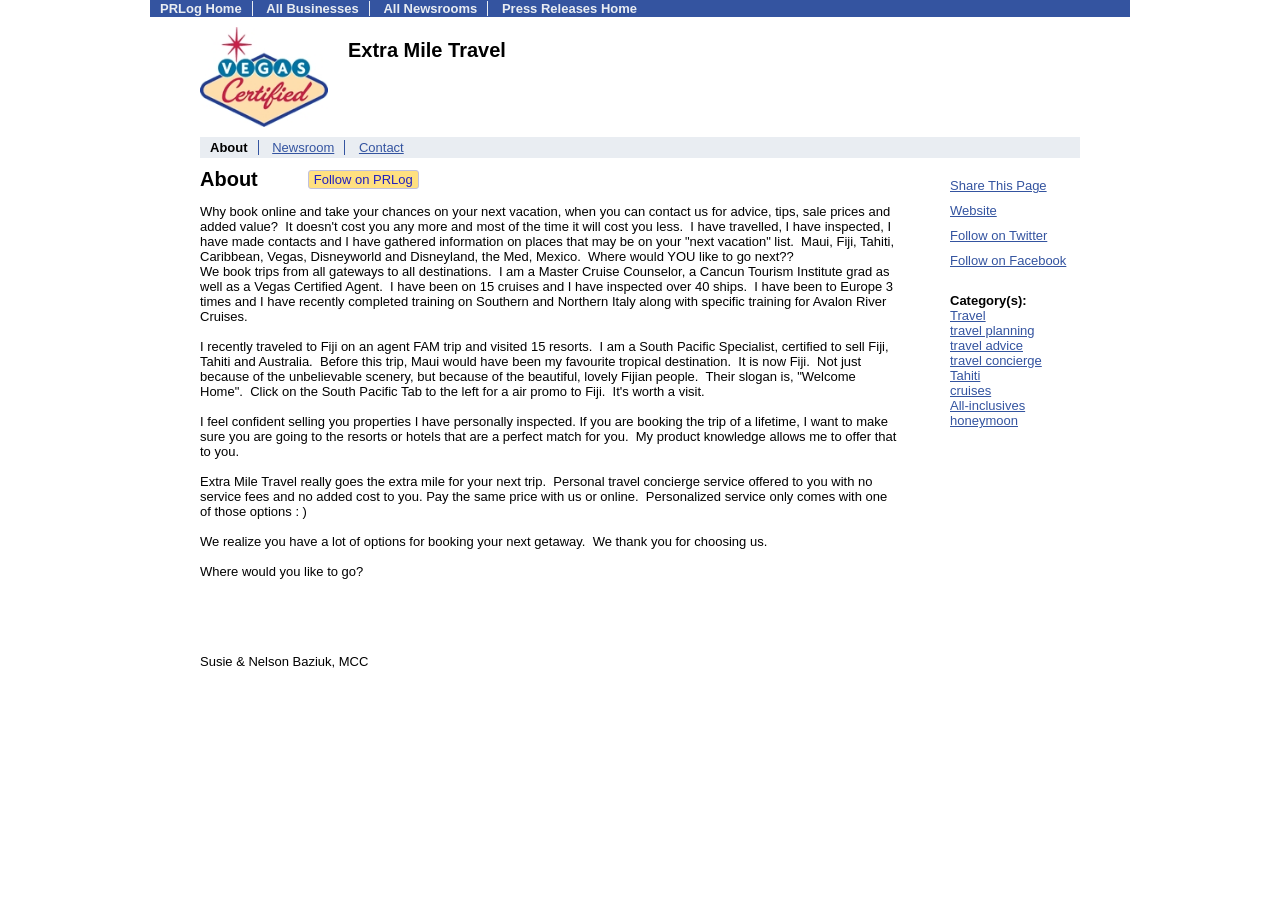Please give a succinct answer using a single word or phrase:
What is the service offered by Extra Mile Travel?

Personal travel concierge service